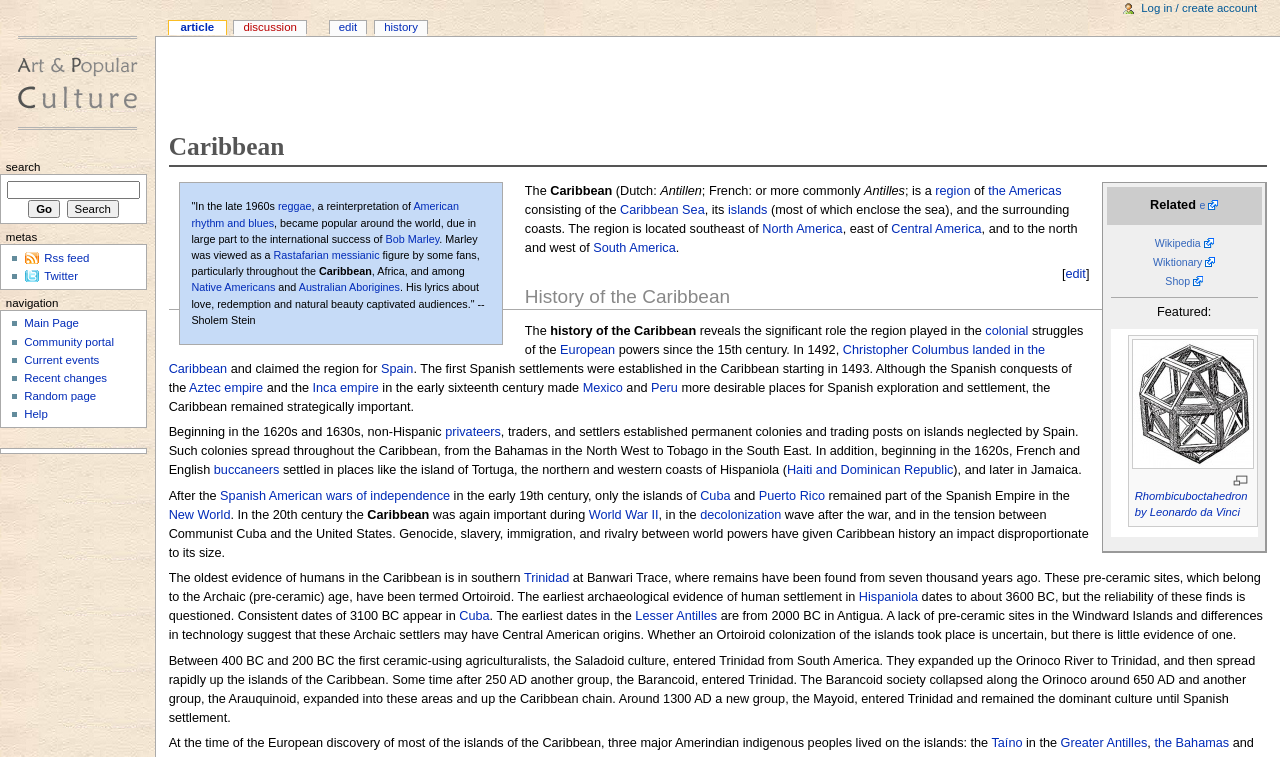Reply to the question with a single word or phrase:
What is the name of the person who landed in the Caribbean in 1492?

Christopher Columbus